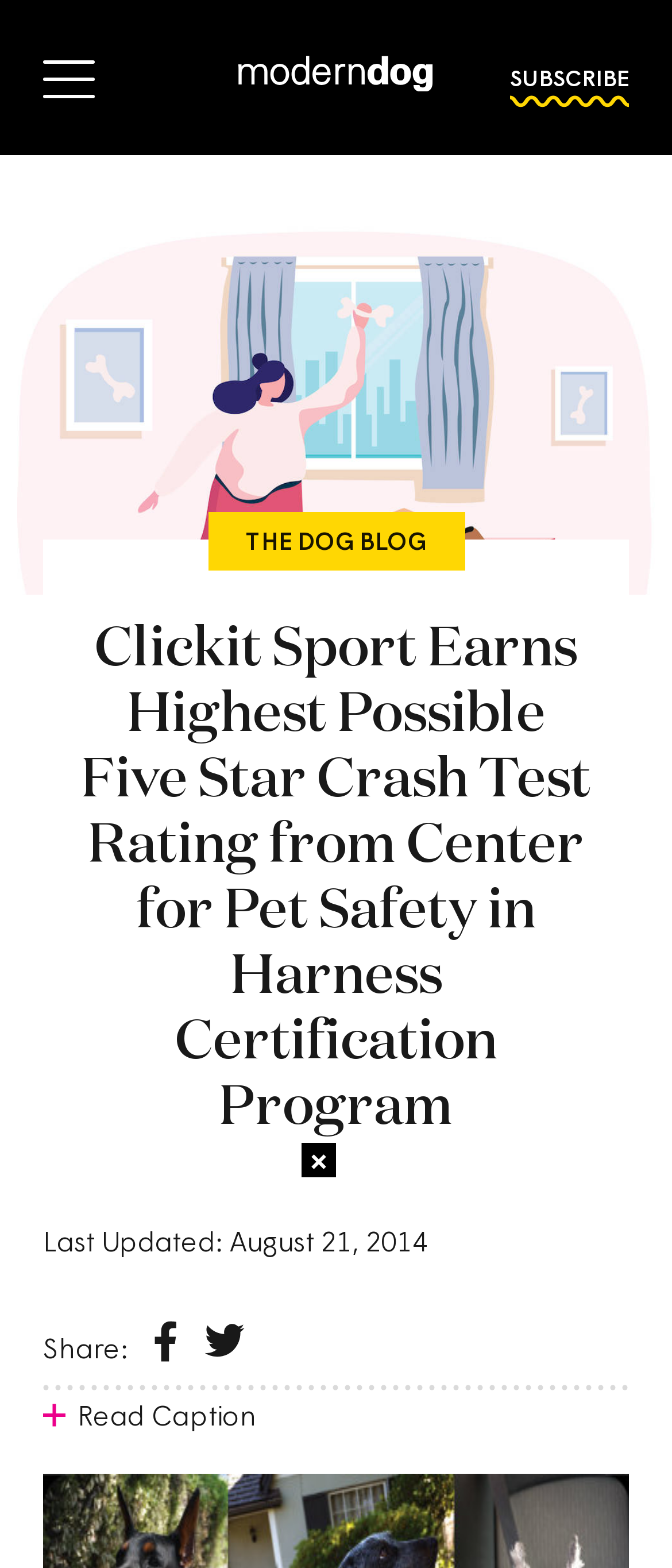What is the name of the blog section?
Use the information from the image to give a detailed answer to the question.

The name of the blog section can be found in the link with the text 'THE DOG BLOG', which is located near the top of the webpage.